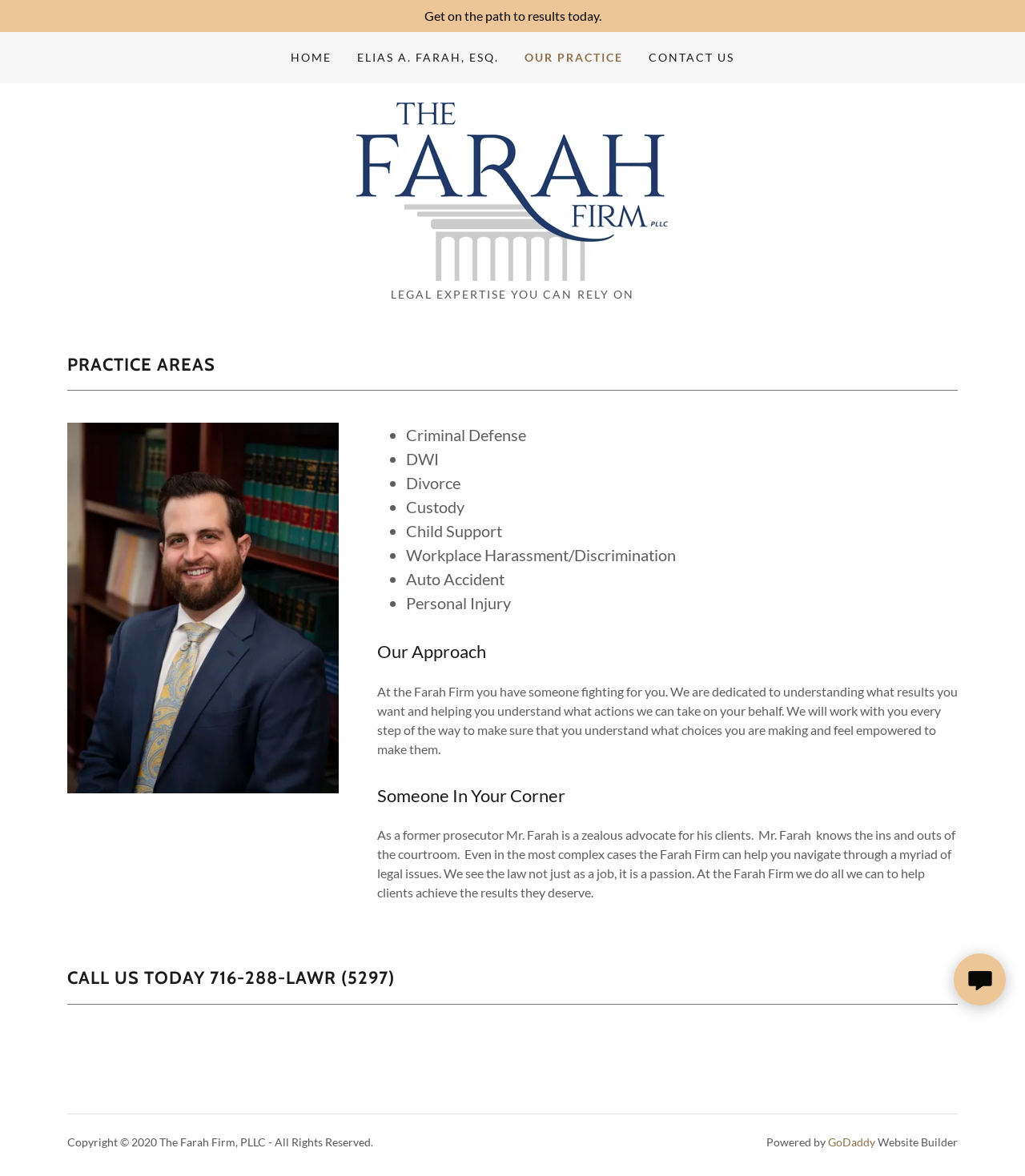Answer the question below in one word or phrase:
What is the purpose of the Farah Firm, according to the webpage?

To help clients achieve results